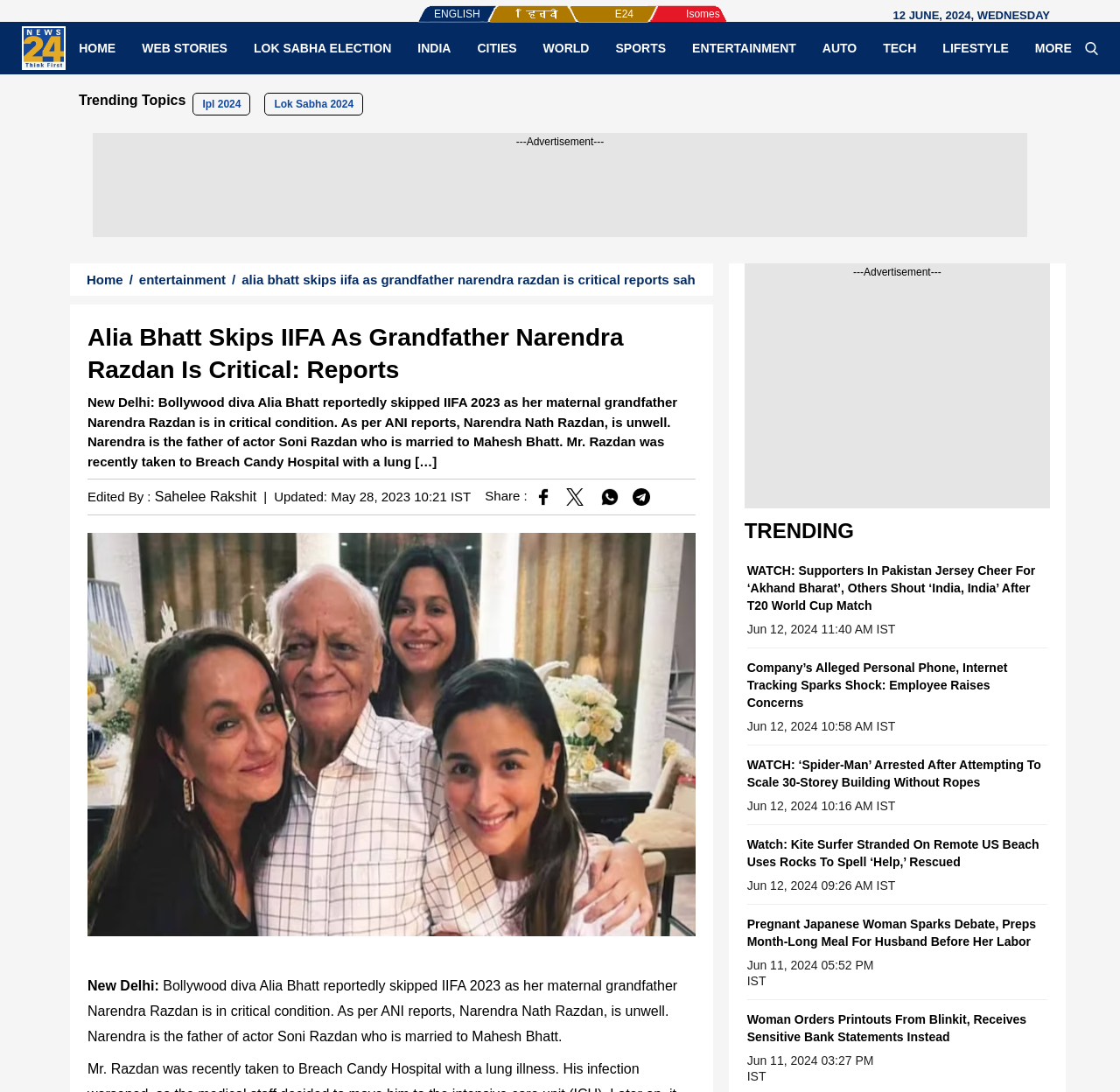Use a single word or phrase to answer the question:
What is the name of the Bollywood diva mentioned in the article?

Alia Bhatt